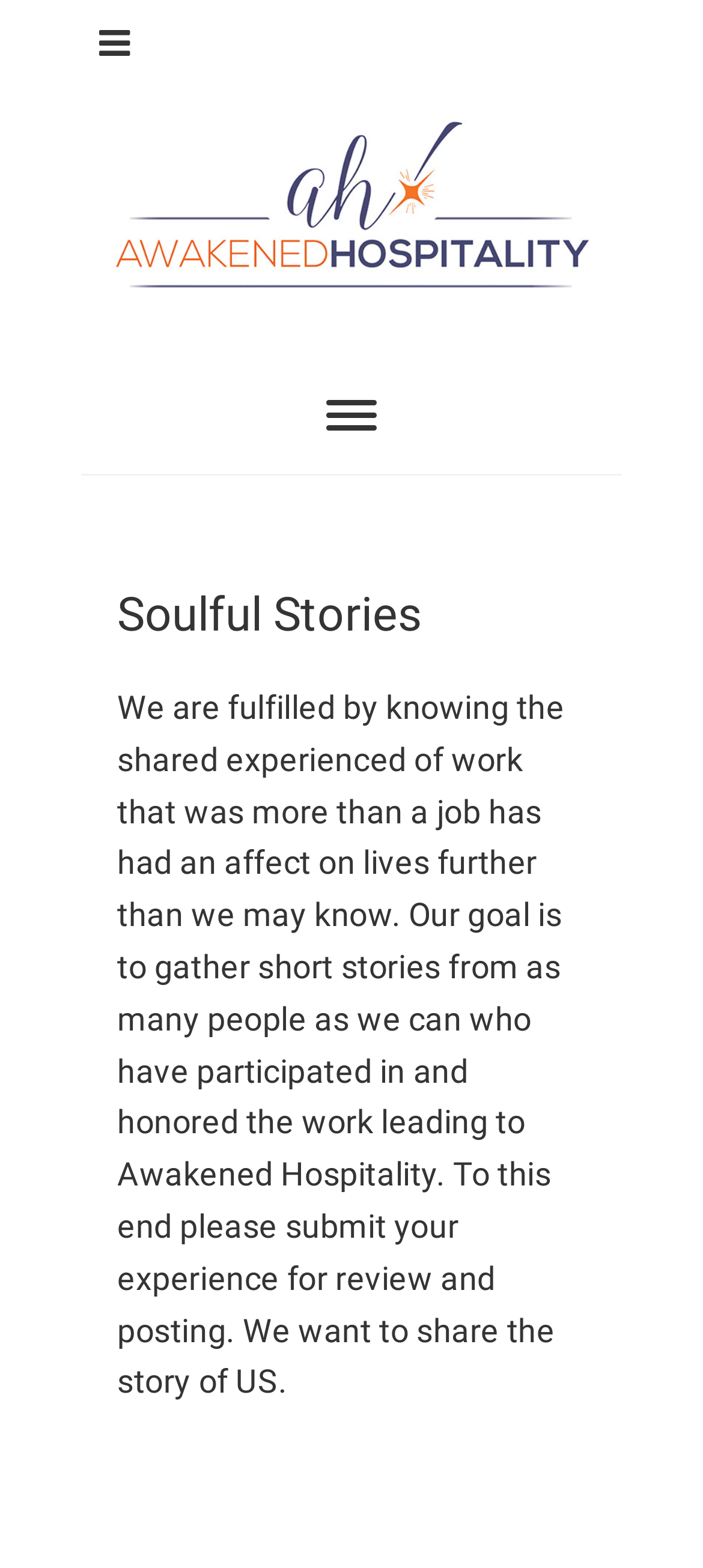Use a single word or phrase to answer the following:
What is the purpose of the website?

To gather short stories